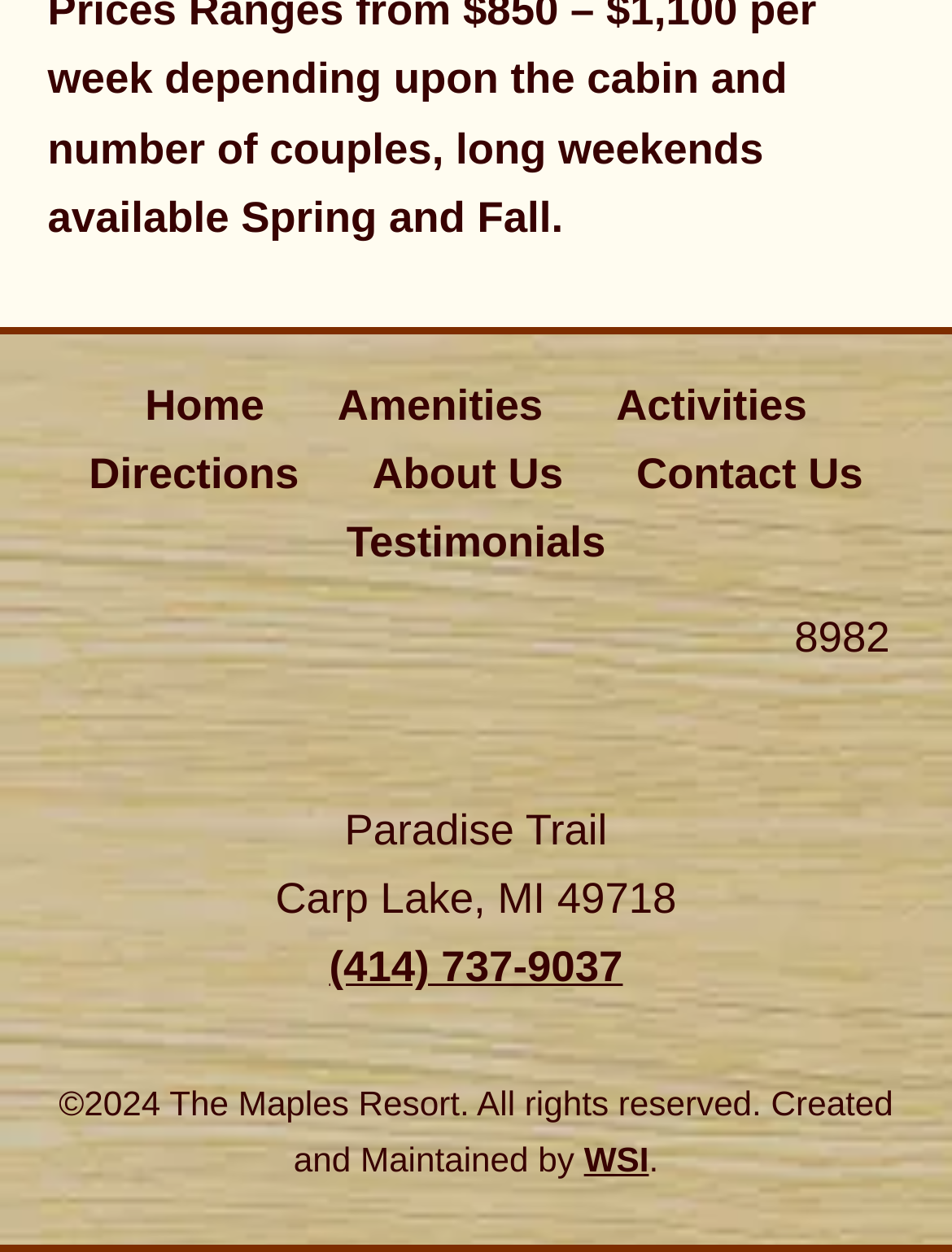Determine the bounding box coordinates of the clickable element to achieve the following action: 'go to home page'. Provide the coordinates as four float values between 0 and 1, formatted as [left, top, right, bottom].

[0.114, 0.293, 0.316, 0.352]